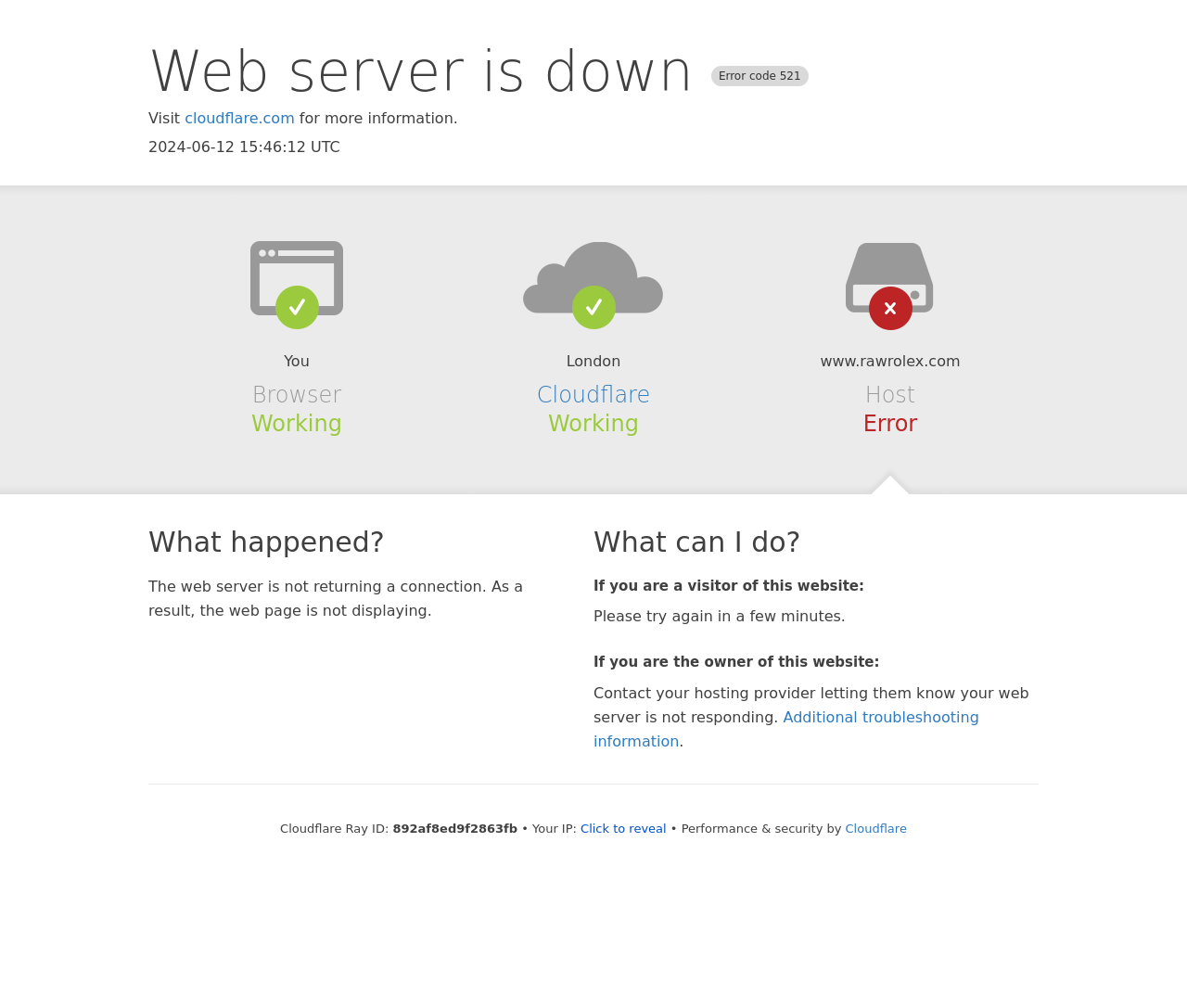Describe every aspect of the webpage comprehensively.

The webpage appears to be an error page, indicating that the web server is down with an error code 521. At the top of the page, there is a heading that displays the error message "Web server is down Error code 521". Below this heading, there is a link to "cloudflare.com" with a brief description "Visit for more information".

On the left side of the page, there are several sections with headings, including "Browser", "Cloudflare", and "Host". Each section contains brief information about the status of the corresponding component, with "Working" or "Error" indicators.

In the middle of the page, there are two main sections. The first section, headed "What happened?", explains that the web server is not returning a connection, resulting in the webpage not displaying. The second section, headed "What can I do?", provides guidance for visitors and website owners on how to proceed. Visitors are advised to try again in a few minutes, while website owners are instructed to contact their hosting provider.

At the bottom of the page, there is additional information, including a Cloudflare Ray ID, an IP address, and a button to reveal more information. There is also a link to "Additional troubleshooting information" and a credit to Cloudflare for performance and security.